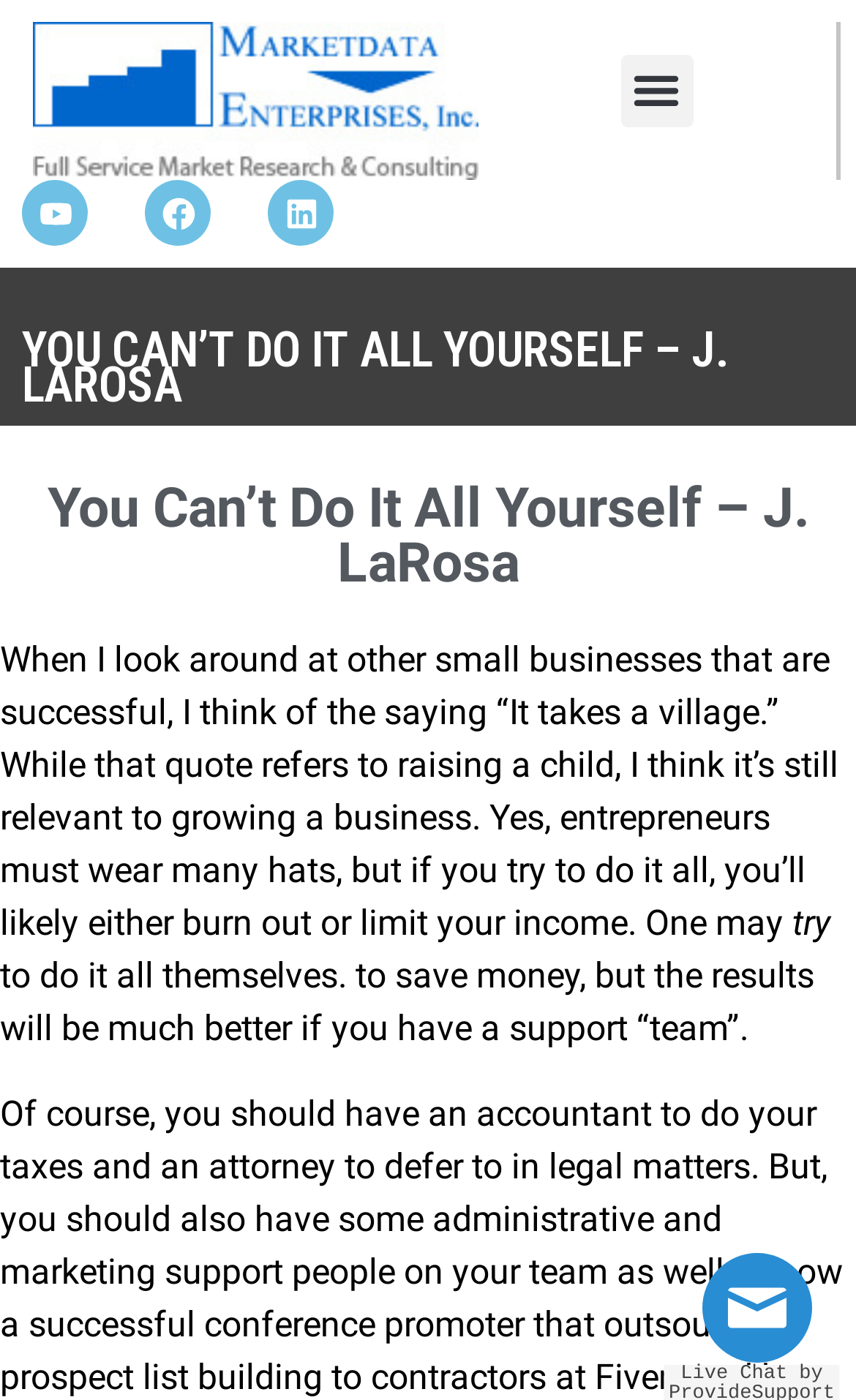Please answer the following question as detailed as possible based on the image: 
What type of businesses is the webpage referring to?

The webpage mentions 'small businesses that are successful' which indicates that the webpage is referring to small businesses.